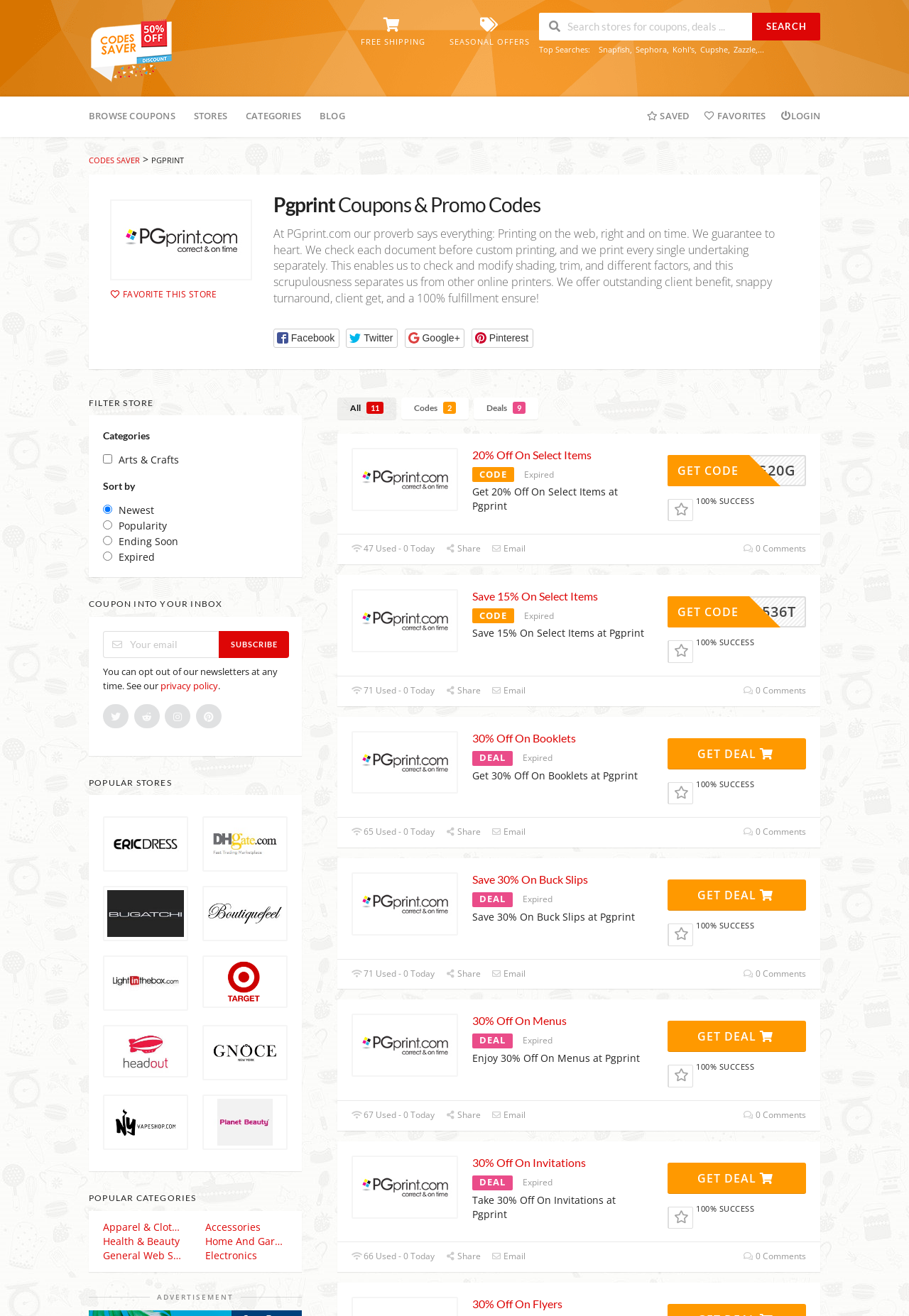Determine the bounding box coordinates of the clickable region to execute the instruction: "Get the 30% off deal on booklets". The coordinates should be four float numbers between 0 and 1, denoted as [left, top, right, bottom].

[0.734, 0.561, 0.887, 0.585]